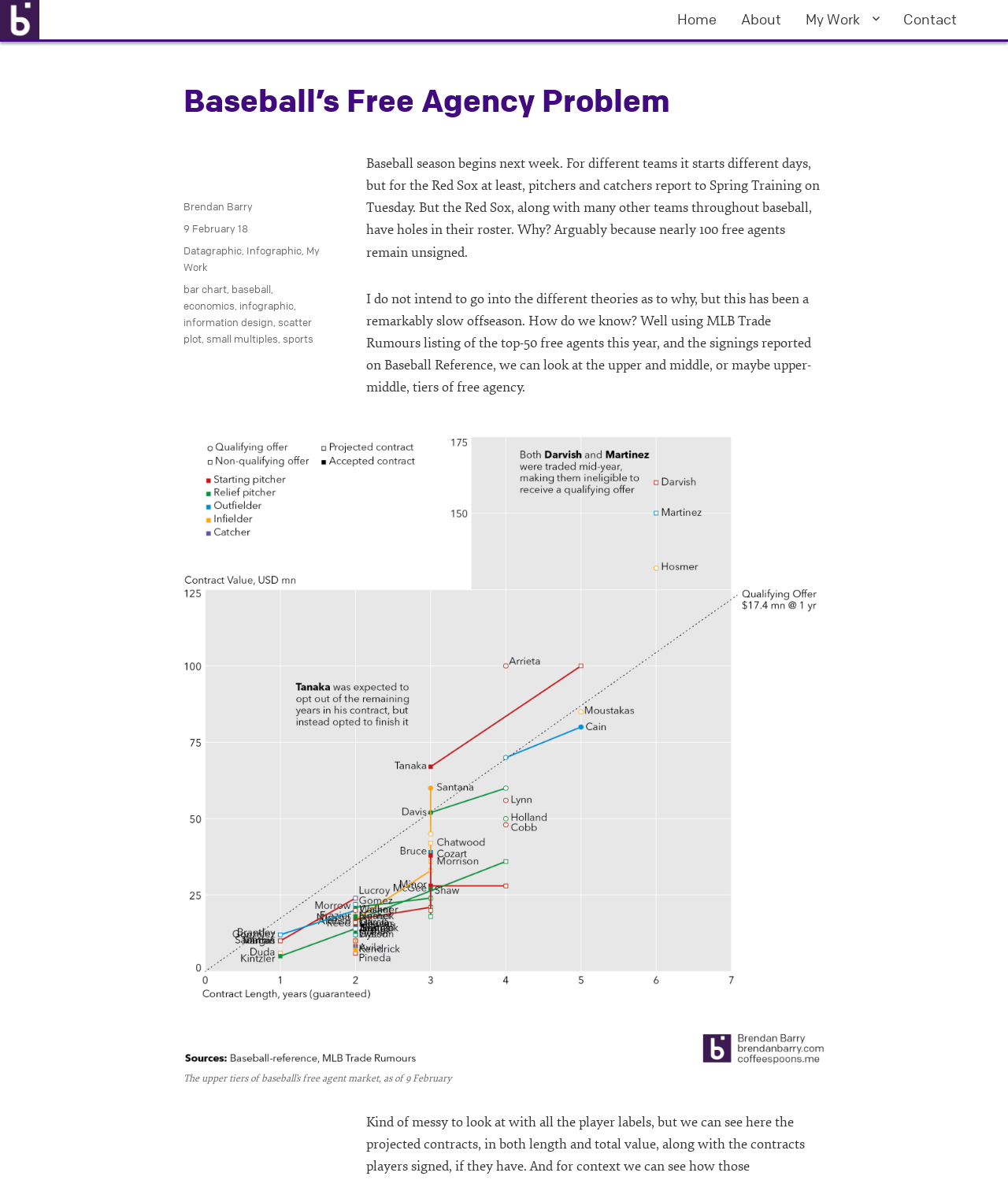Find and extract the text of the primary heading on the webpage.

Baseball’s Free Agency Problem